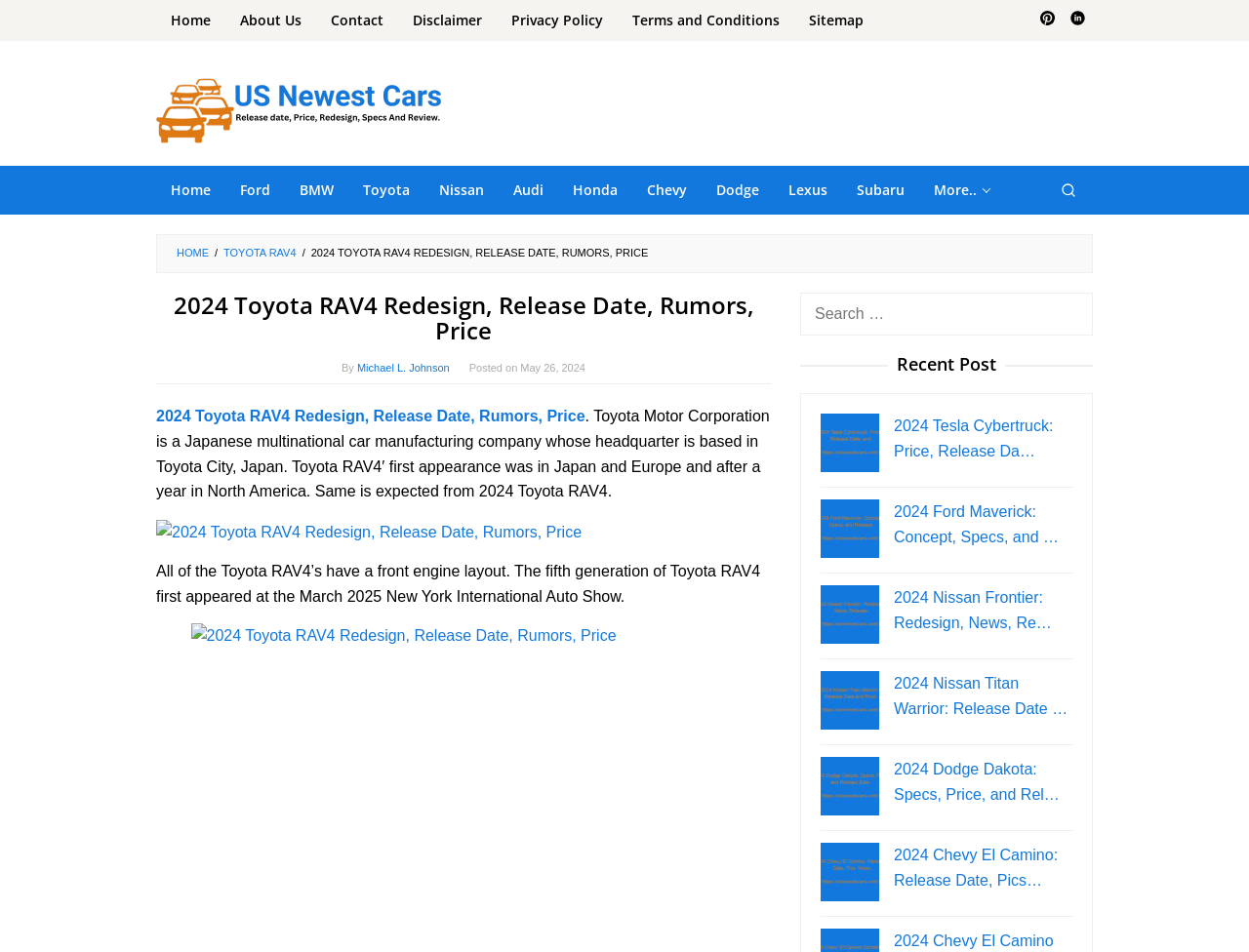Please find the bounding box coordinates (top-left x, top-left y, bottom-right x, bottom-right y) in the screenshot for the UI element described as follows: About Us

[0.18, 0.0, 0.253, 0.043]